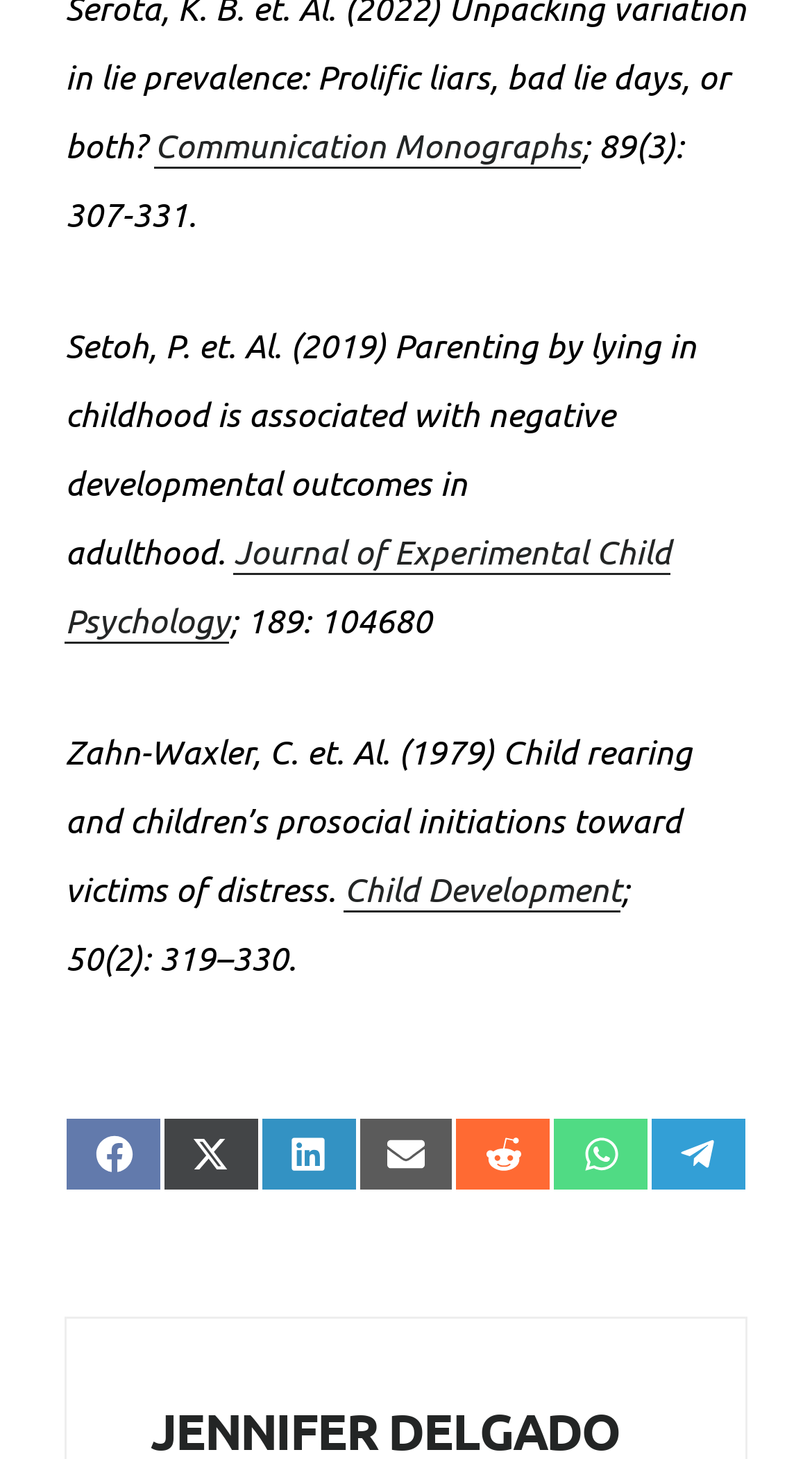How many social media platforms can you share the content on?
Using the image as a reference, give an elaborate response to the question.

I counted the number of social media links in the footer section of the webpage, which includes SHARE ON FACEBOOK, SHARE ON X (TWITTER), SHARE ON LINKEDIN, SHARE ON EMAIL, SHARE ON REDDIT, SHARE ON WHATSAPP, and SHARE ON TELEGRAM, totaling 7 platforms.